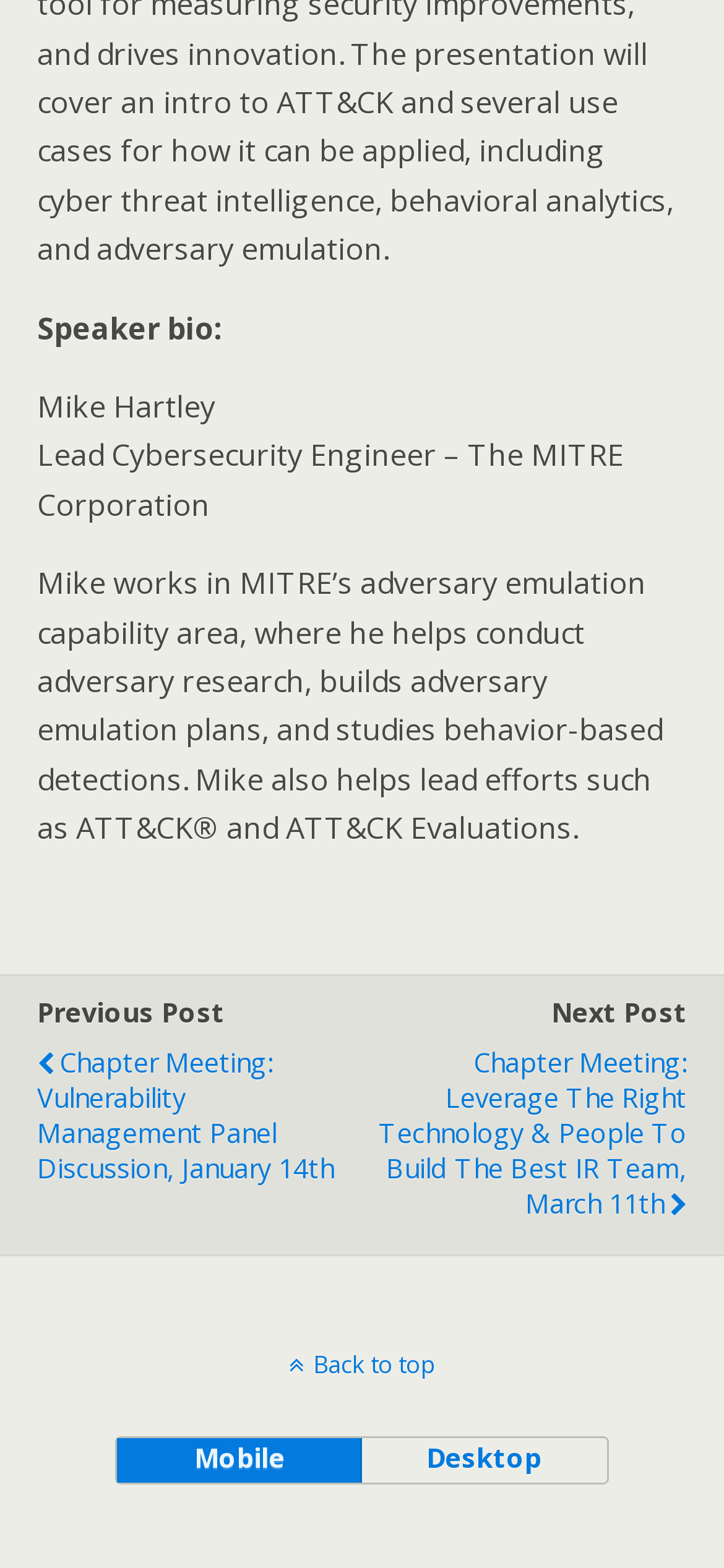Answer the question with a single word or phrase: 
What are the two options for viewing the webpage?

Mobile and Desktop